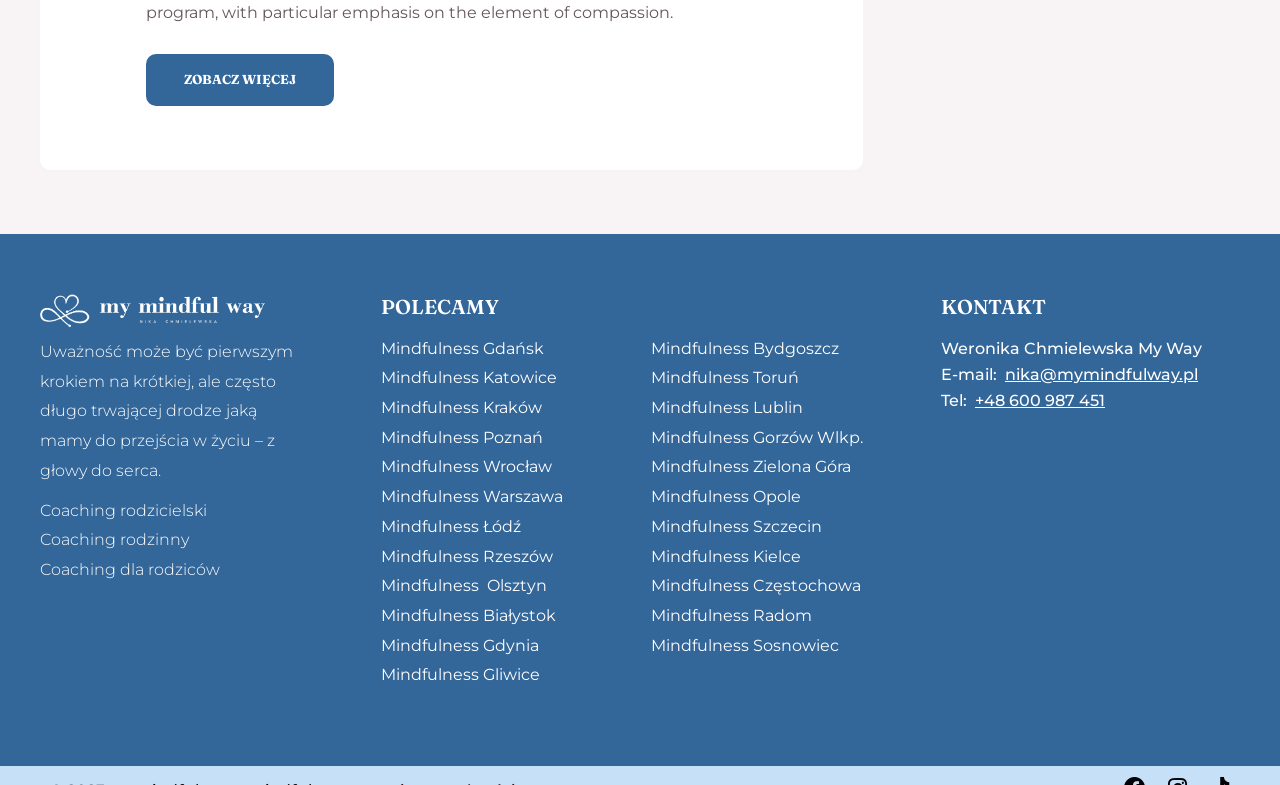Locate the bounding box of the UI element described in the following text: "Mindfulness Katowice".

[0.297, 0.469, 0.435, 0.493]